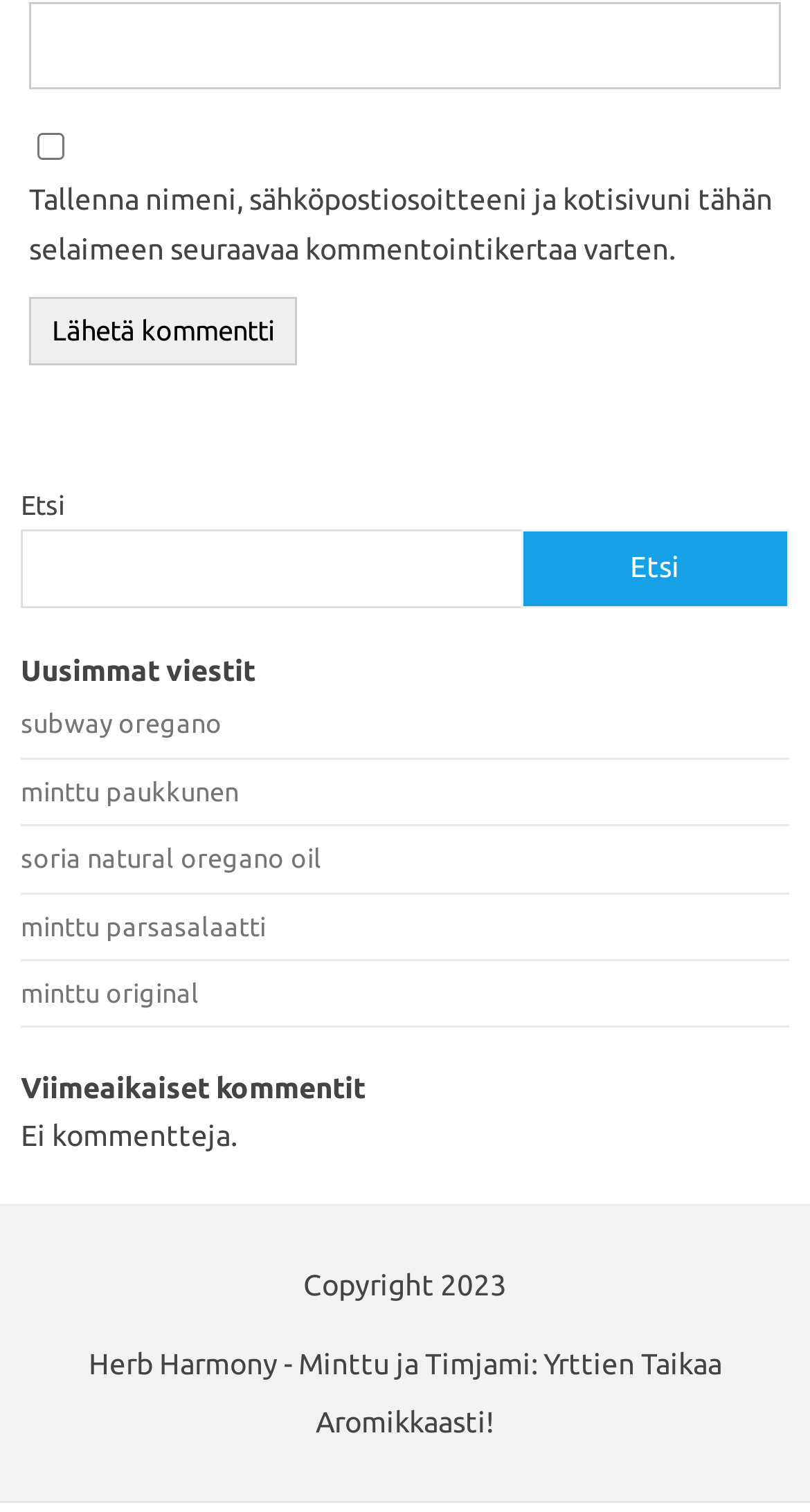Please provide a comprehensive answer to the question below using the information from the image: What is the text below the 'Viimeaikaiset kommentit' heading?

I looked at the heading 'Viimeaikaiset kommentit' and found the StaticText 'Ei kommentteja.' below it, which is the text below the heading.